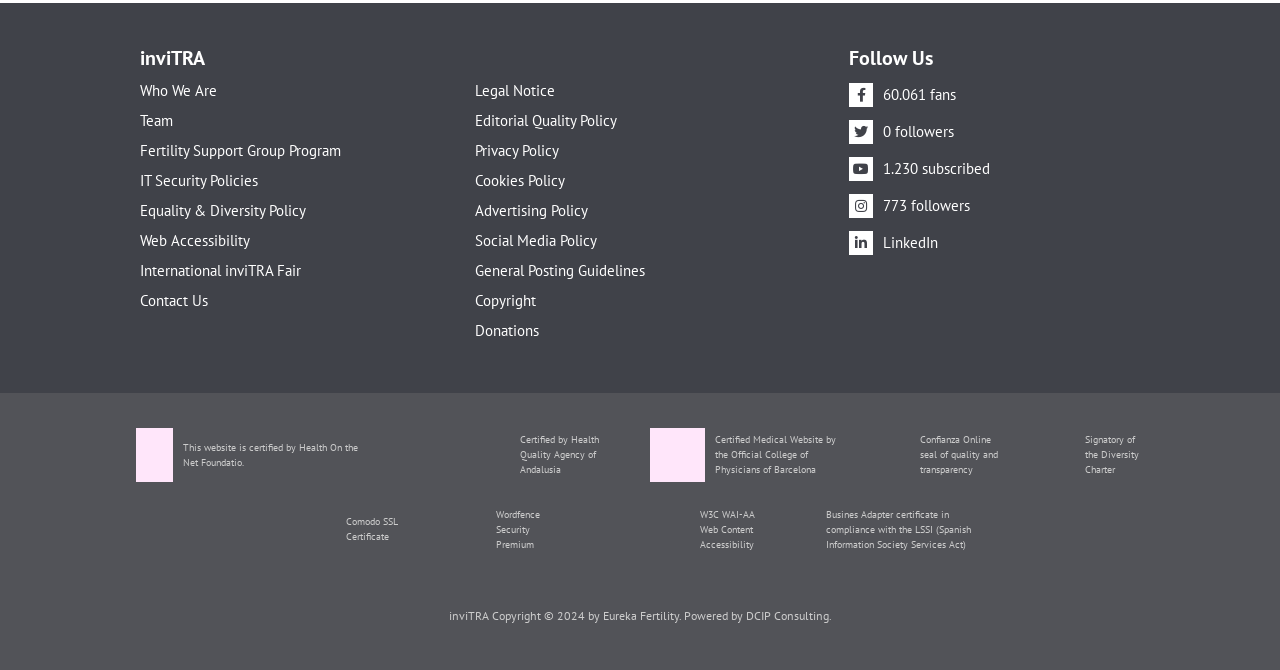Find the bounding box coordinates of the element to click in order to complete the given instruction: "Read about the Equality & Diversity Policy."

[0.109, 0.303, 0.352, 0.325]